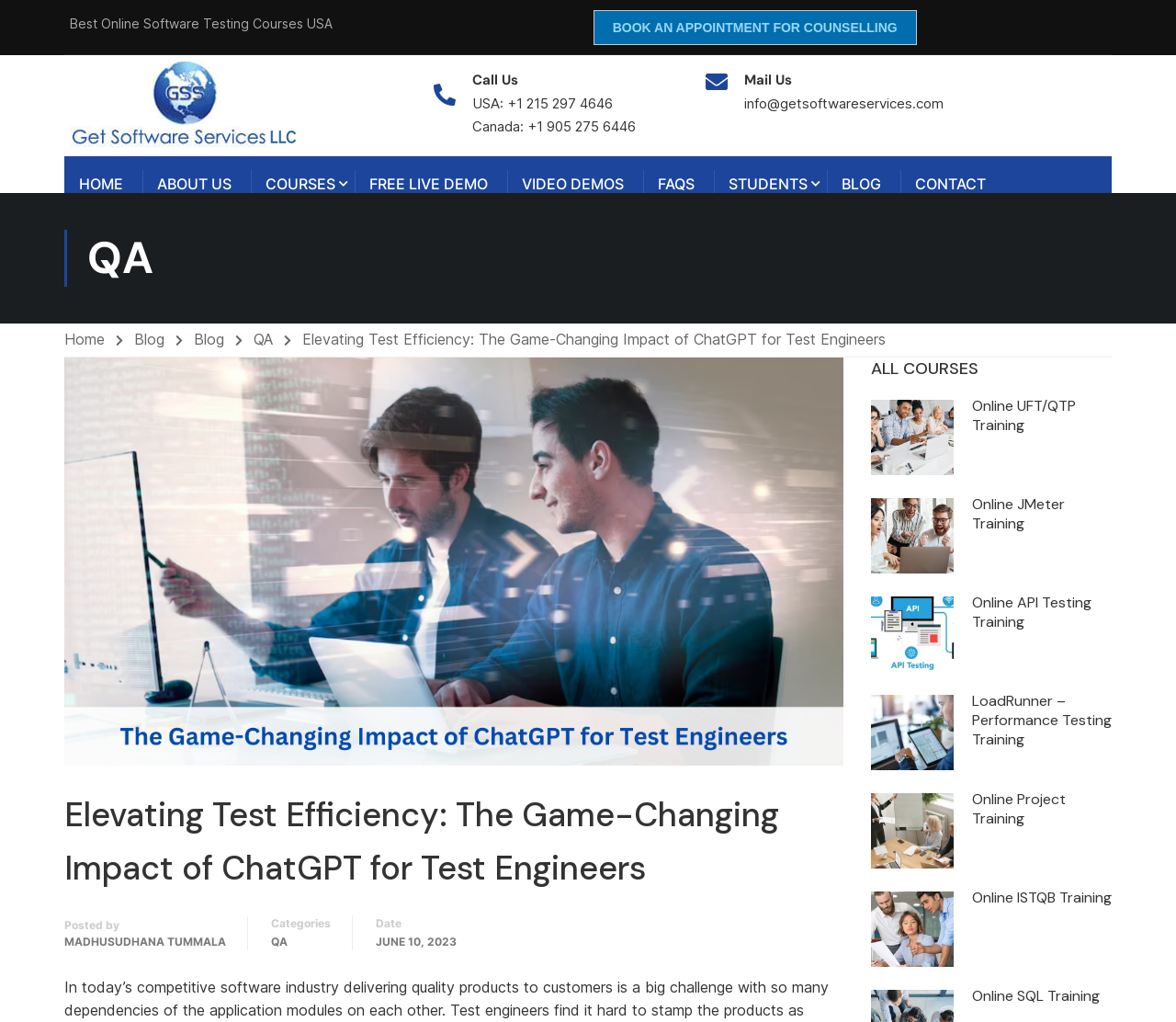Answer the question below in one word or phrase:
What is the topic of the blog post?

Elevating Test Efficiency: The Game-Changing Impact of ChatGPT for Test Engineers